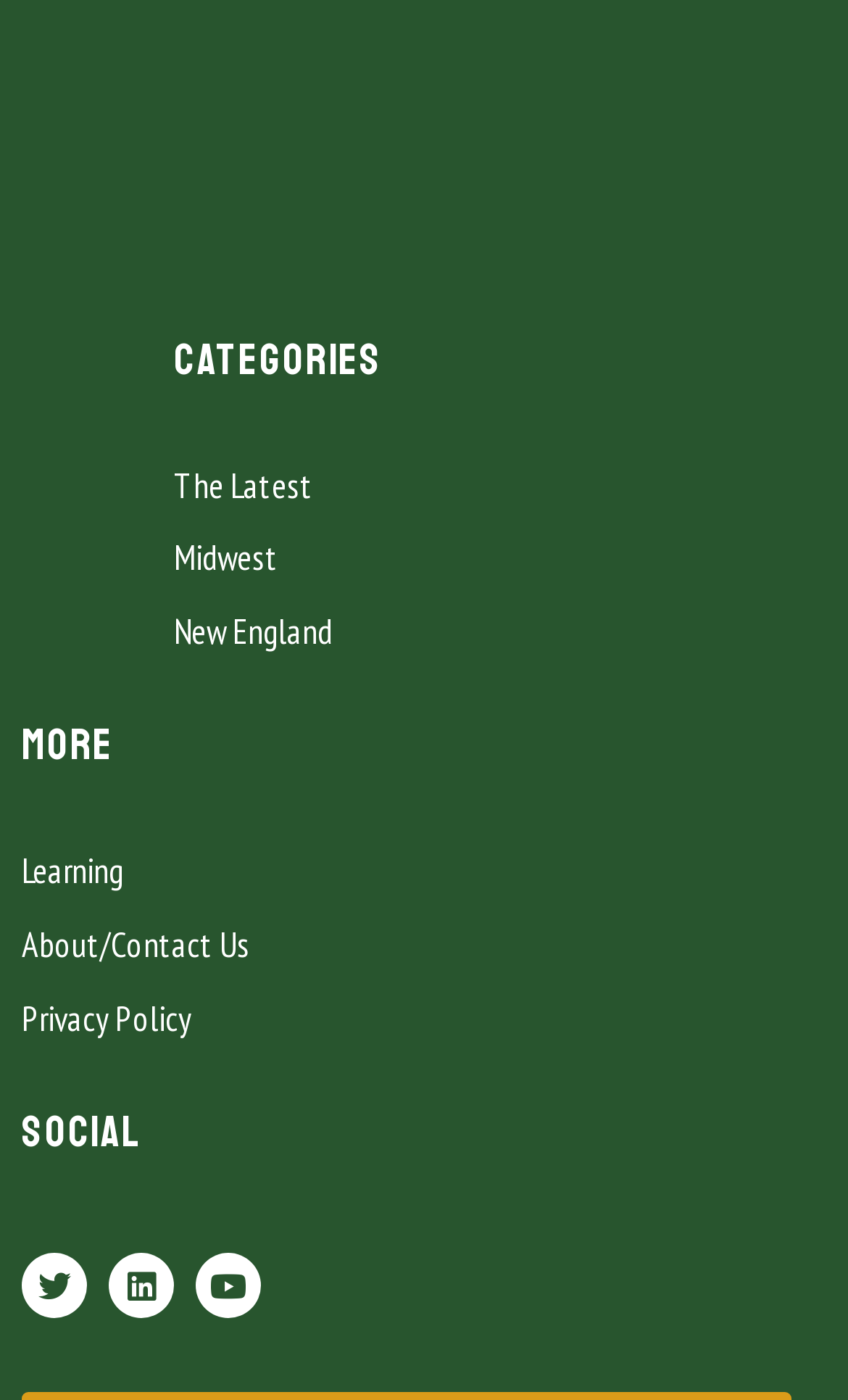Provide a one-word or brief phrase answer to the question:
What is the last link in the 'more' section?

Privacy Policy